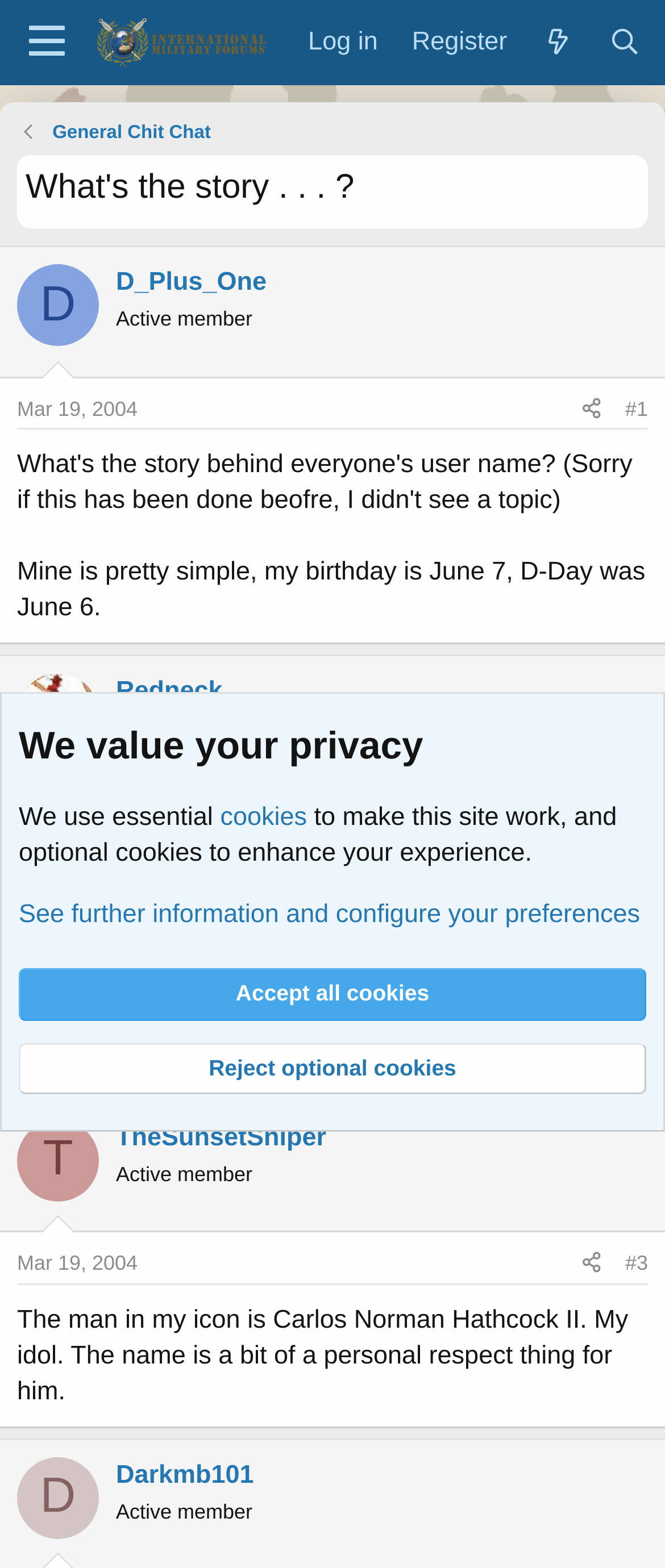Using the provided element description "General Chit Chat", determine the bounding box coordinates of the UI element.

[0.079, 0.076, 0.317, 0.094]